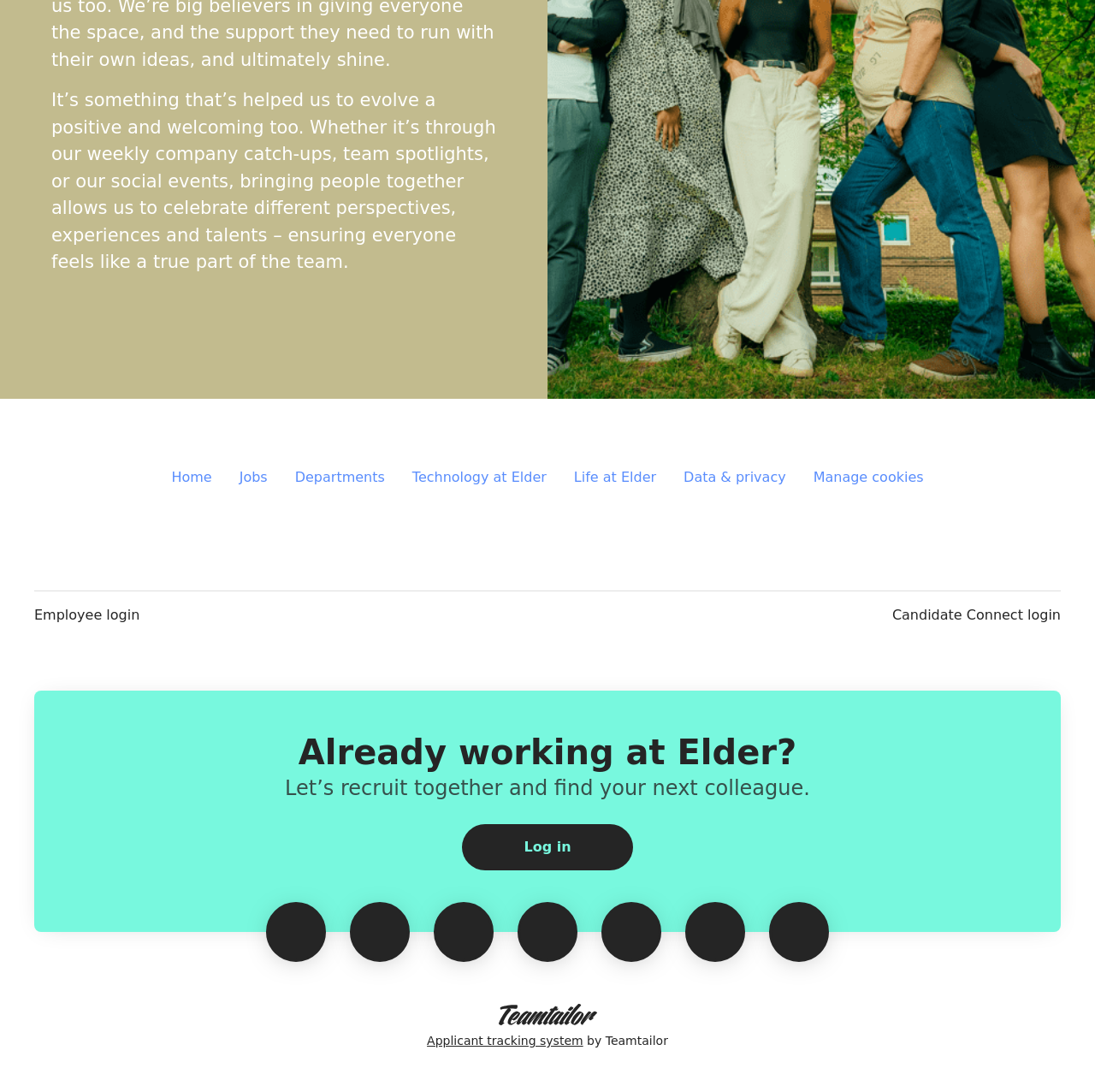Mark the bounding box of the element that matches the following description: "Employee login".

[0.031, 0.554, 0.128, 0.573]